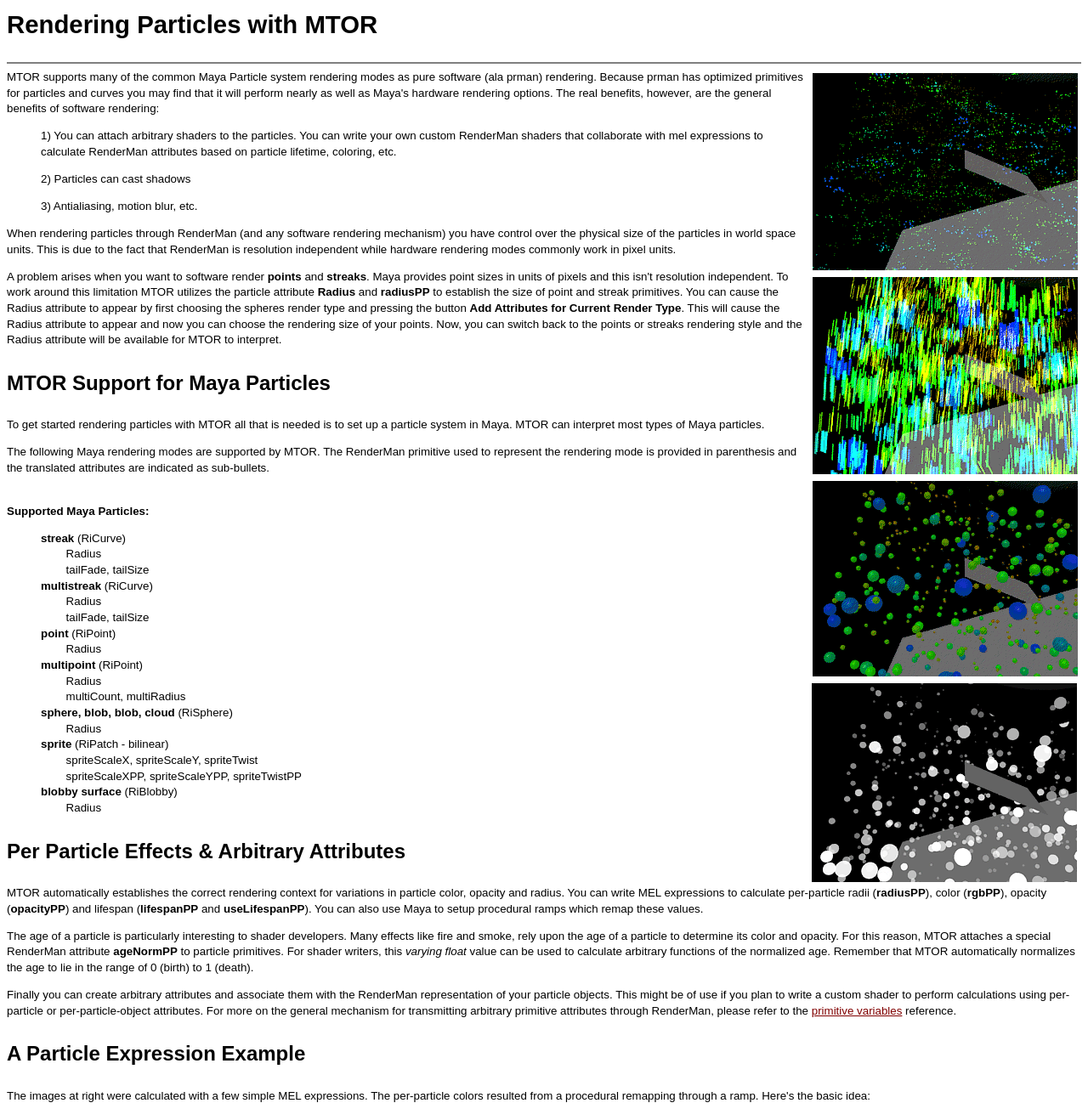Provide a one-word or short-phrase answer to the question:
What is the purpose of the Radius attribute?

to establish the size of point and streak primitives